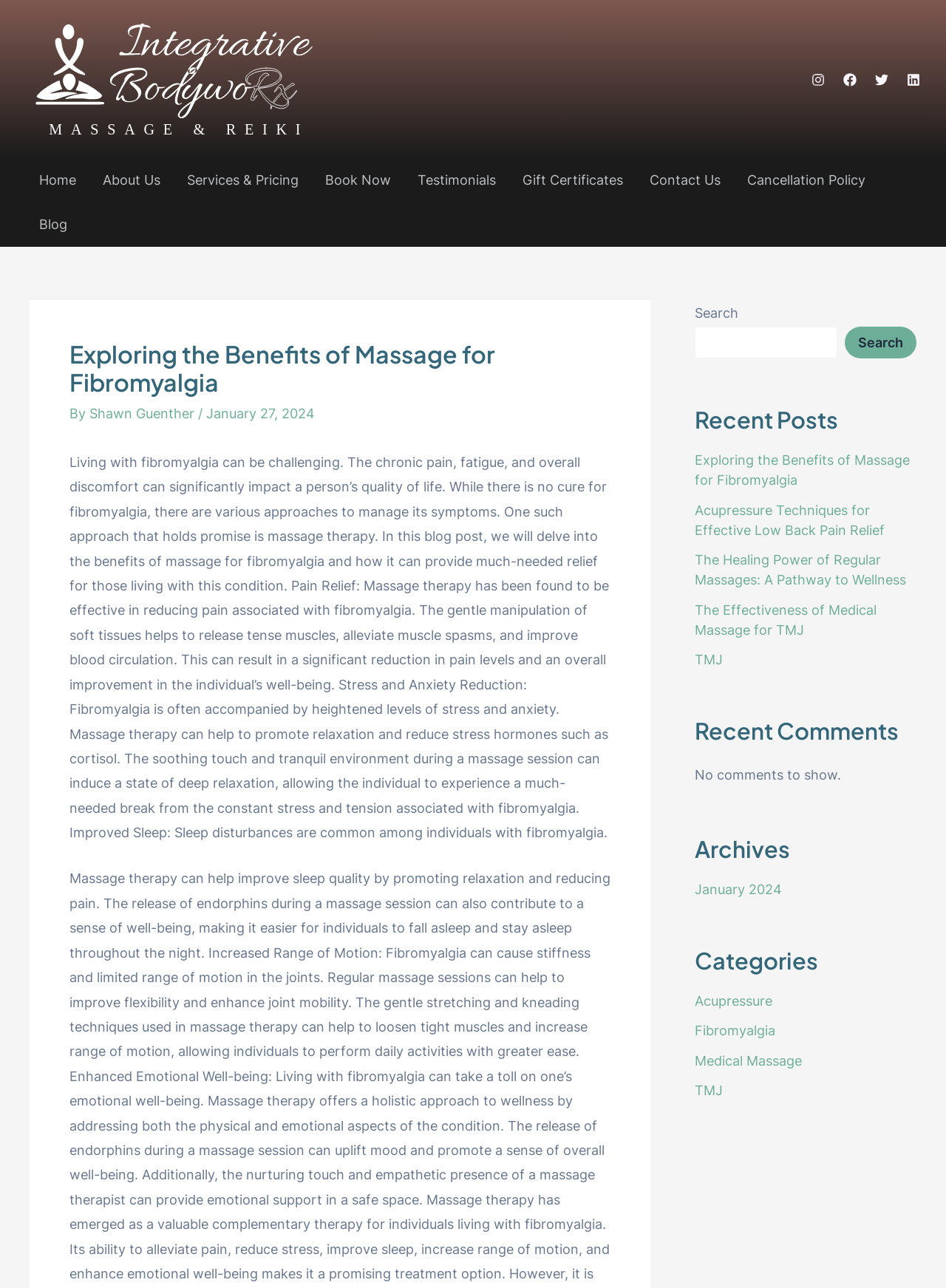Locate the bounding box coordinates of the element that needs to be clicked to carry out the instruction: "Click on the 'Home' link". The coordinates should be given as four float numbers ranging from 0 to 1, i.e., [left, top, right, bottom].

[0.027, 0.123, 0.095, 0.157]